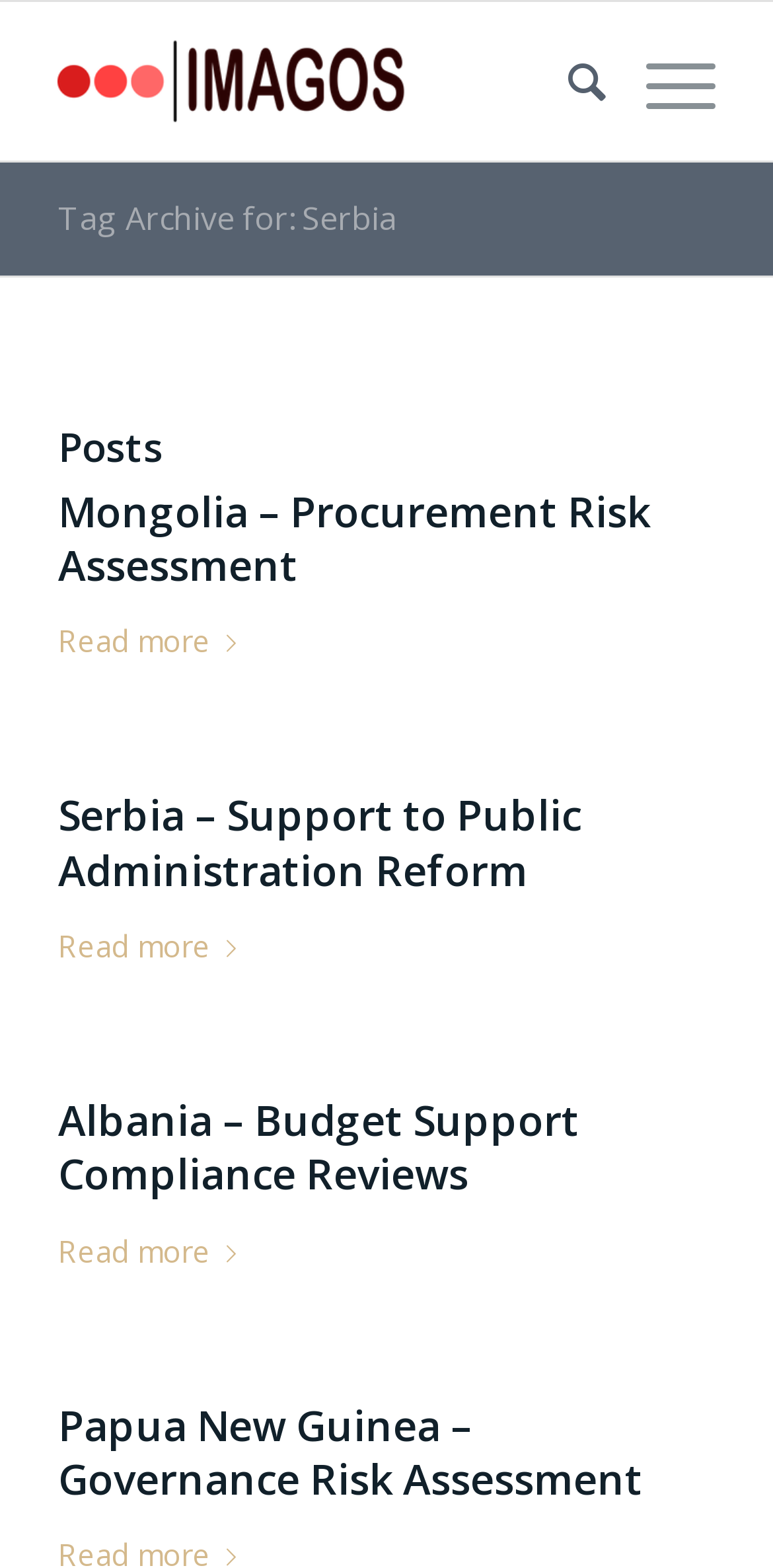Specify the bounding box coordinates of the element's region that should be clicked to achieve the following instruction: "Click on the Imagos logo". The bounding box coordinates consist of four float numbers between 0 and 1, in the format [left, top, right, bottom].

[0.075, 0.001, 0.522, 0.102]